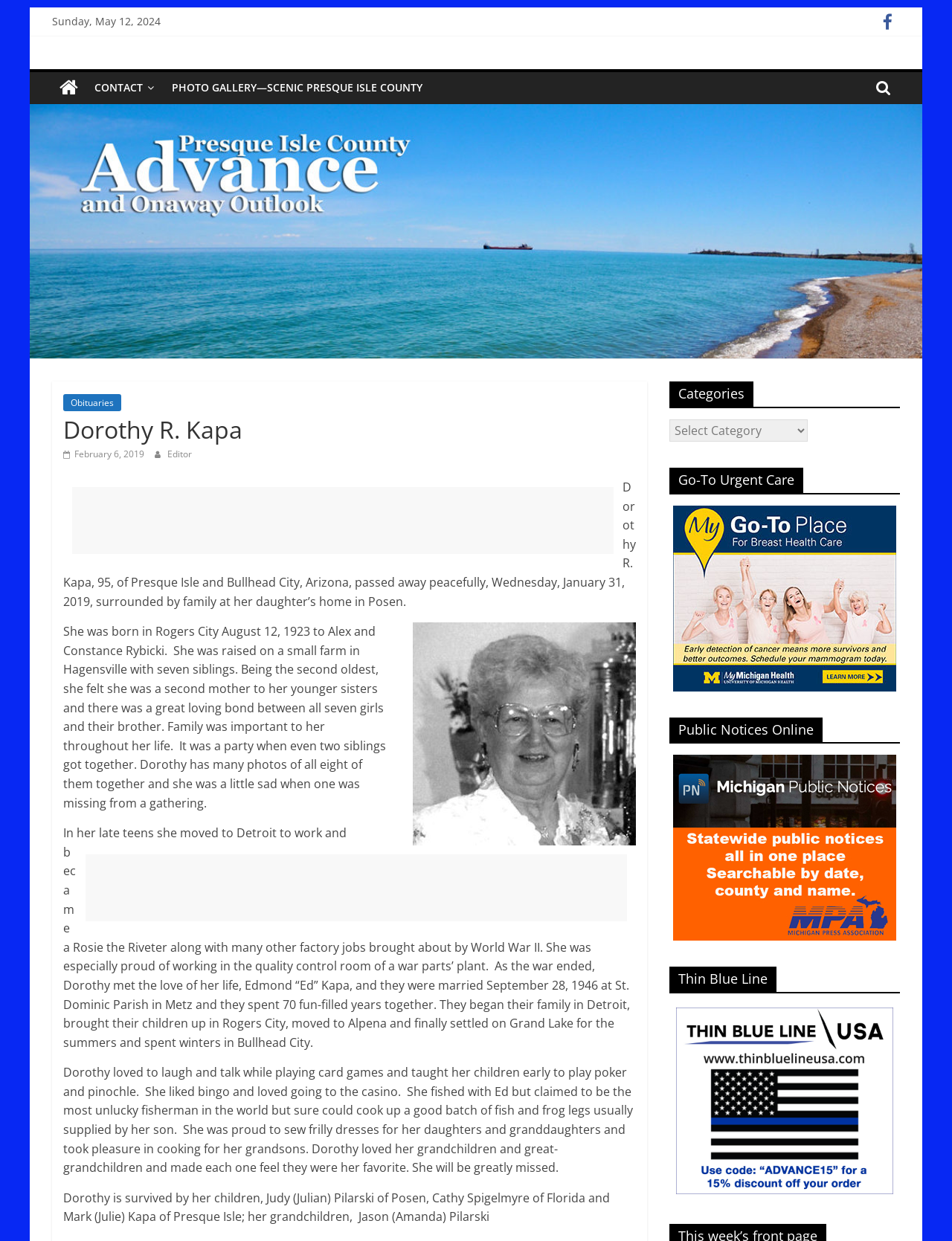Where did Dorothy work during World War II?
Provide a detailed and well-explained answer to the question.

I found the answer by reading the text 'In her late teens she moved to Detroit to work and became a Rosie the Riveter...' which is a sub-element of the StaticText element. This text provides the location where Dorothy worked during World War II.